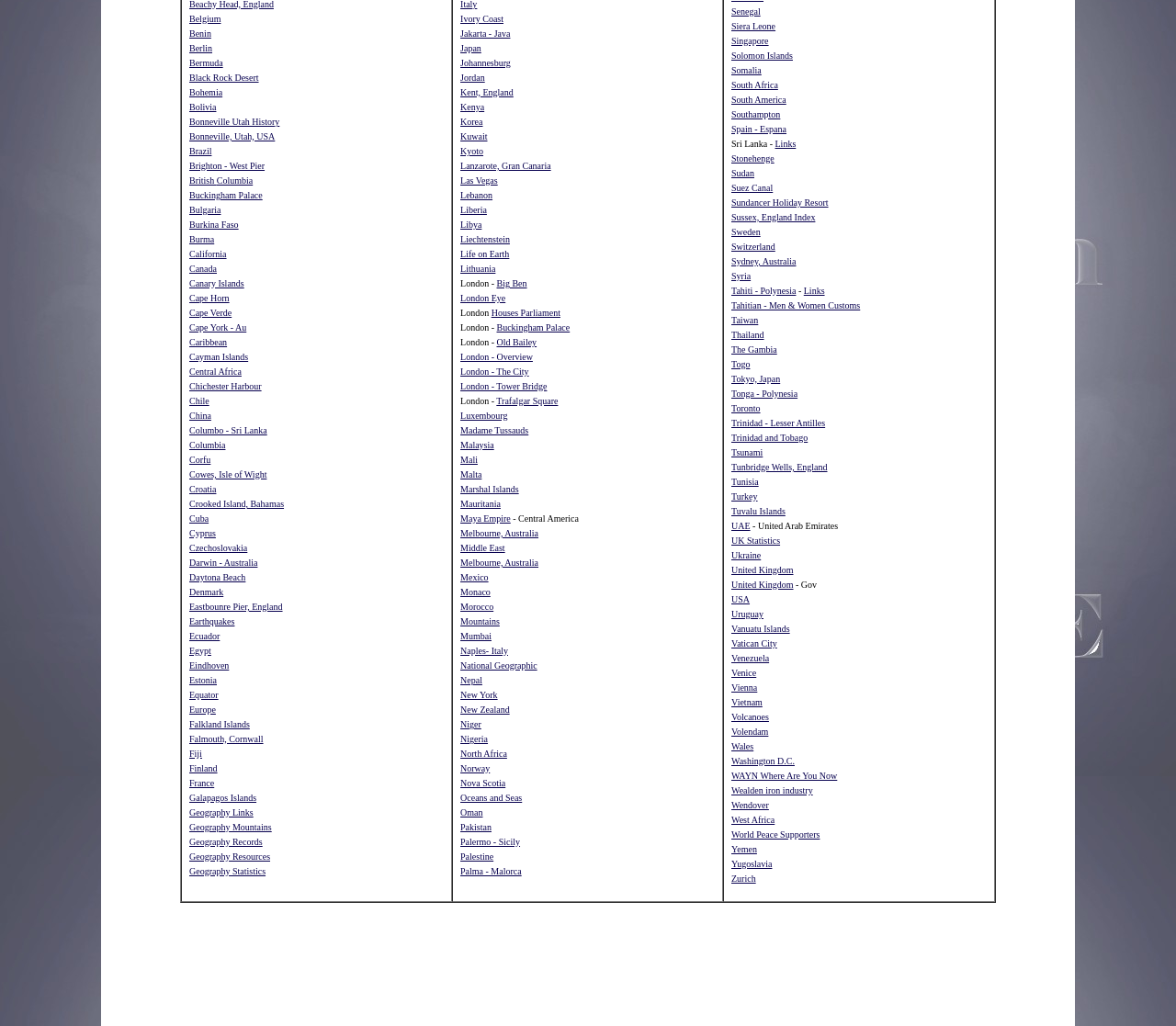Given the description Brighton - West Pier, predict the bounding box coordinates of the UI element. Ensure the coordinates are in the format (top-left x, top-left y, bottom-right x, bottom-right y) and all values are between 0 and 1.

[0.161, 0.152, 0.225, 0.167]